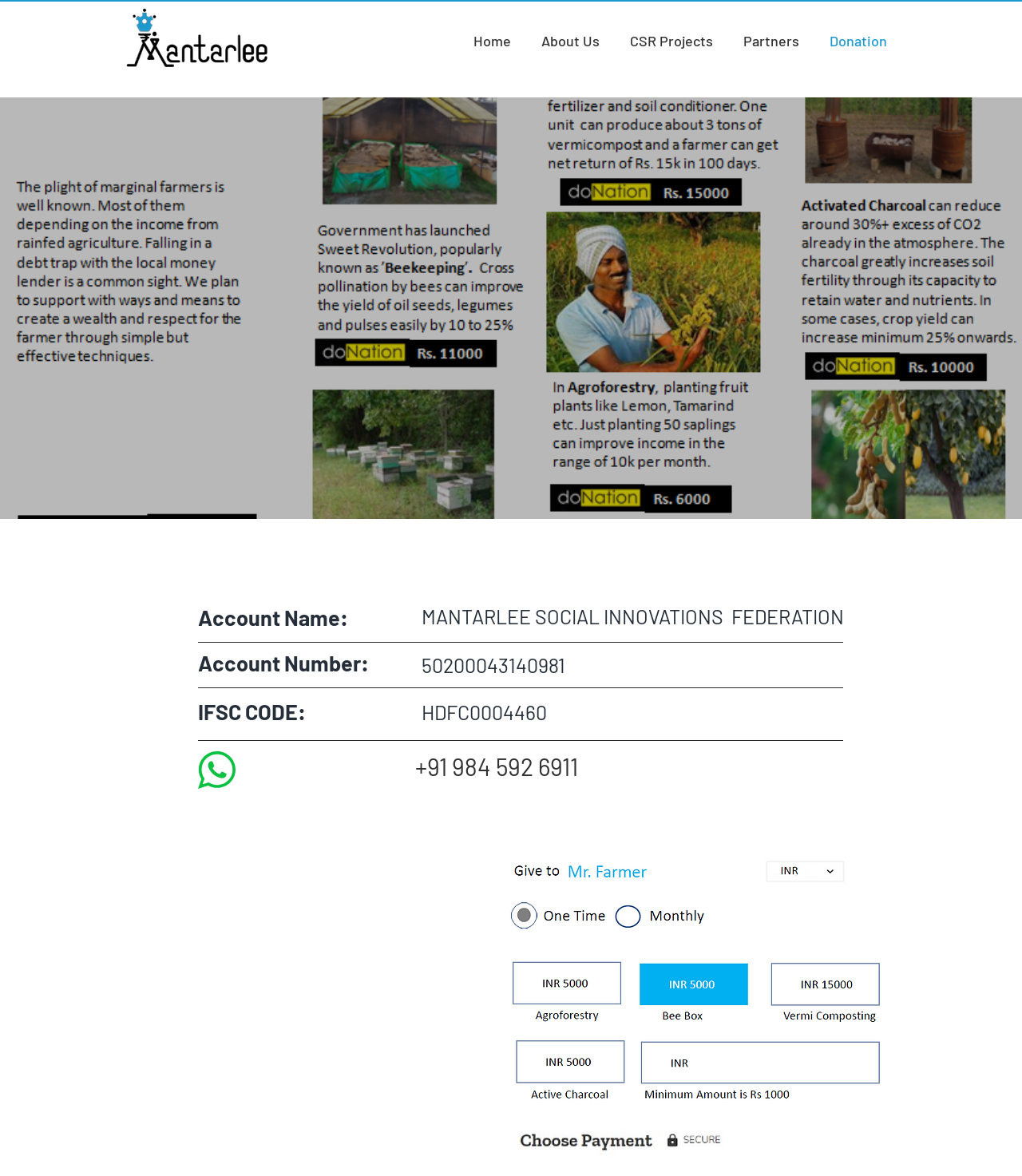What is the account number?
Look at the screenshot and provide an in-depth answer.

I found the answer by looking at the heading element with the text '50200043140981' which is located at [0.412, 0.554, 0.866, 0.578] and is a sub-element of the root element.